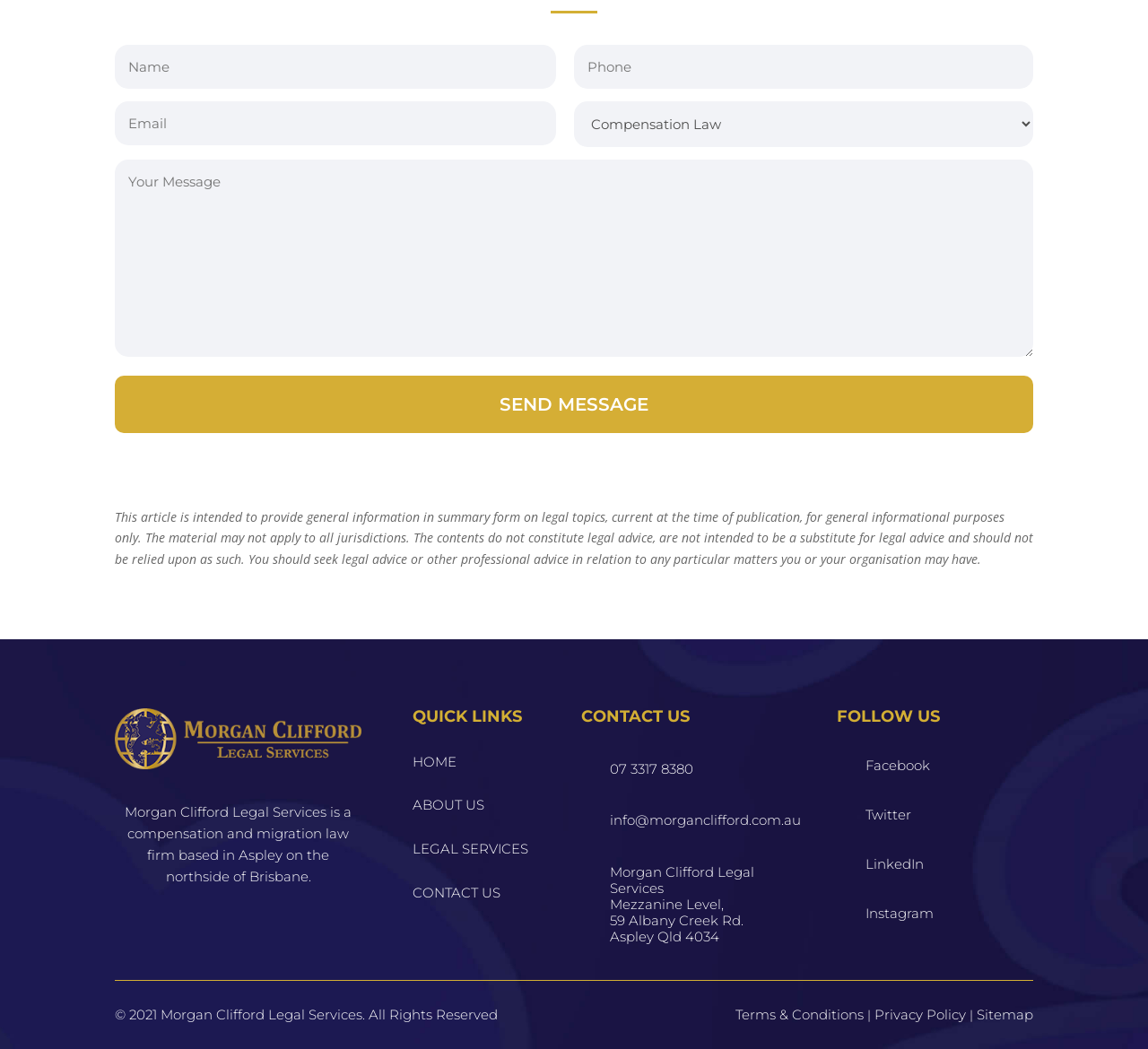Please determine the bounding box coordinates for the UI element described as: "Home".

[0.359, 0.718, 0.397, 0.734]